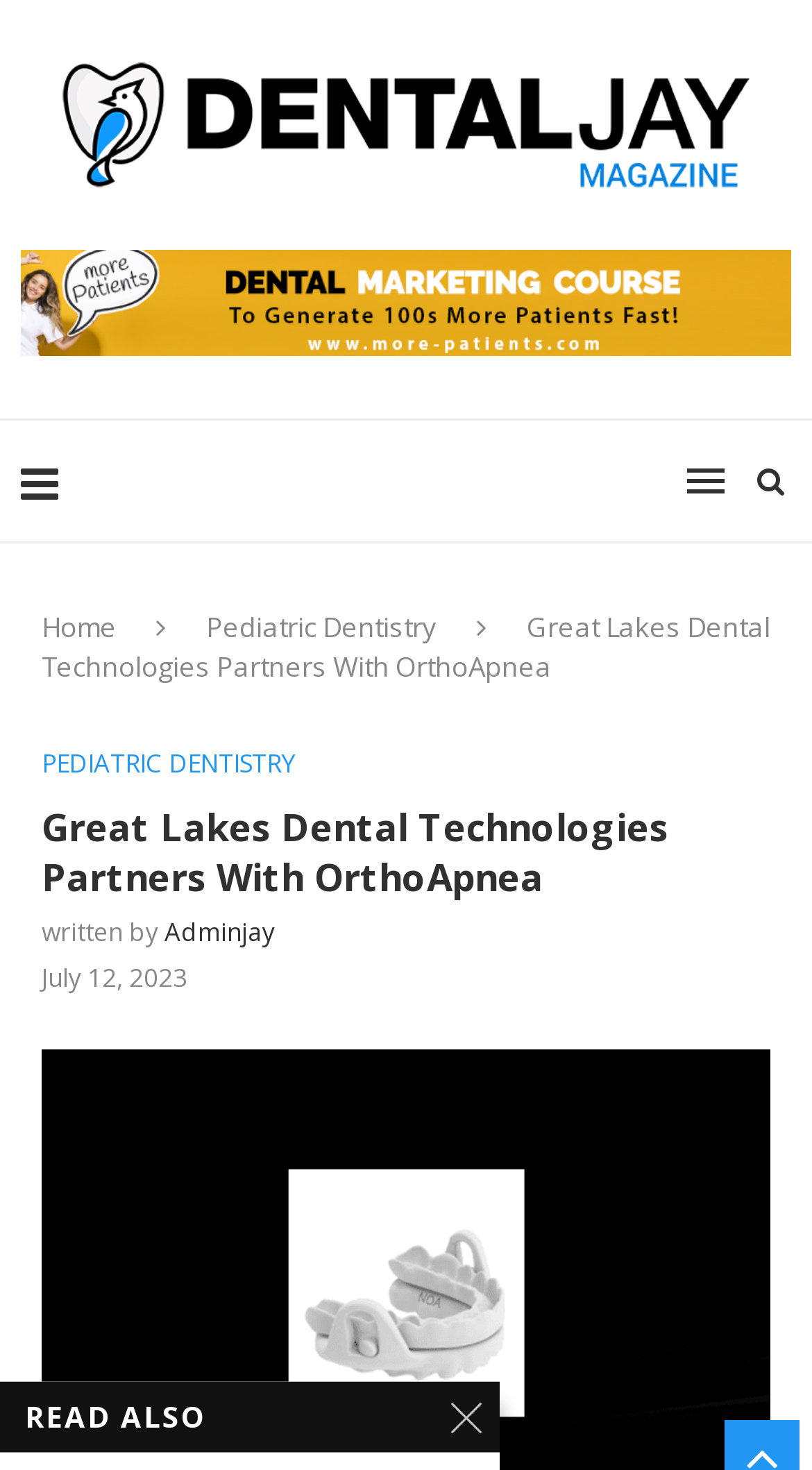When was the article published?
Provide a thorough and detailed answer to the question.

The publication date of the article is July 12, 2023, as indicated by the time element on the webpage.